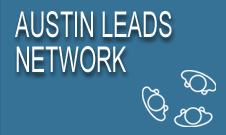How often do the entrepreneurs and professionals meet?
Refer to the image and provide a one-word or short phrase answer.

weekly